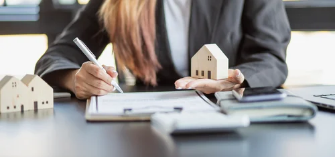What is the likely theme of the associated article? Look at the image and give a one-word or short phrase answer.

Selecting properties